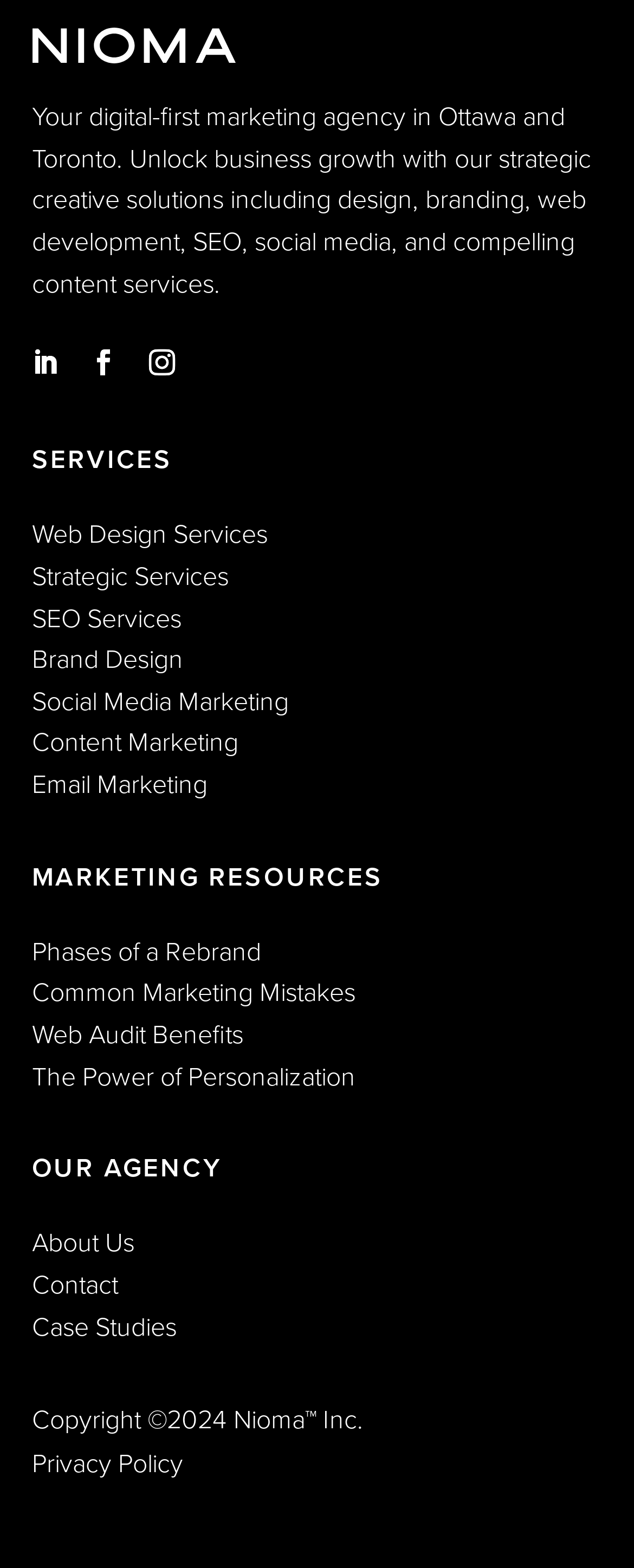What services does the agency offer?
Examine the image and provide an in-depth answer to the question.

The services offered by the agency can be determined by reading the link elements under the 'SERVICES' StaticText element, which include 'Web Design Services', 'Strategic Services', 'SEO Services', and more.